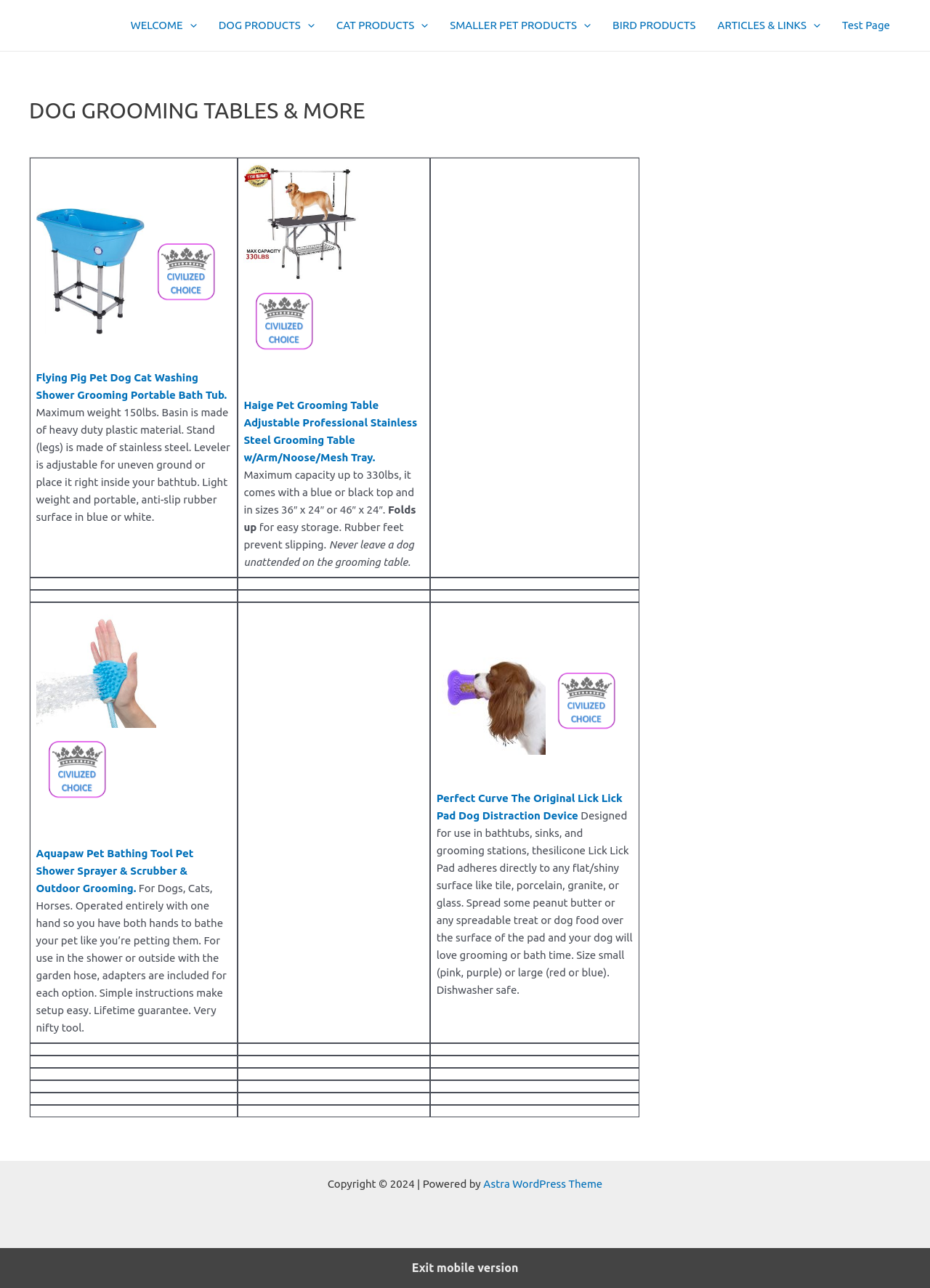Using the information in the image, give a comprehensive answer to the question: 
How many sizes are available for the Haige Pet Grooming Table?

According to the product description, the Haige Pet Grooming Table comes in two sizes: 36″ x 24″ and 46″ x 24″, catering to different pet sizes and needs.